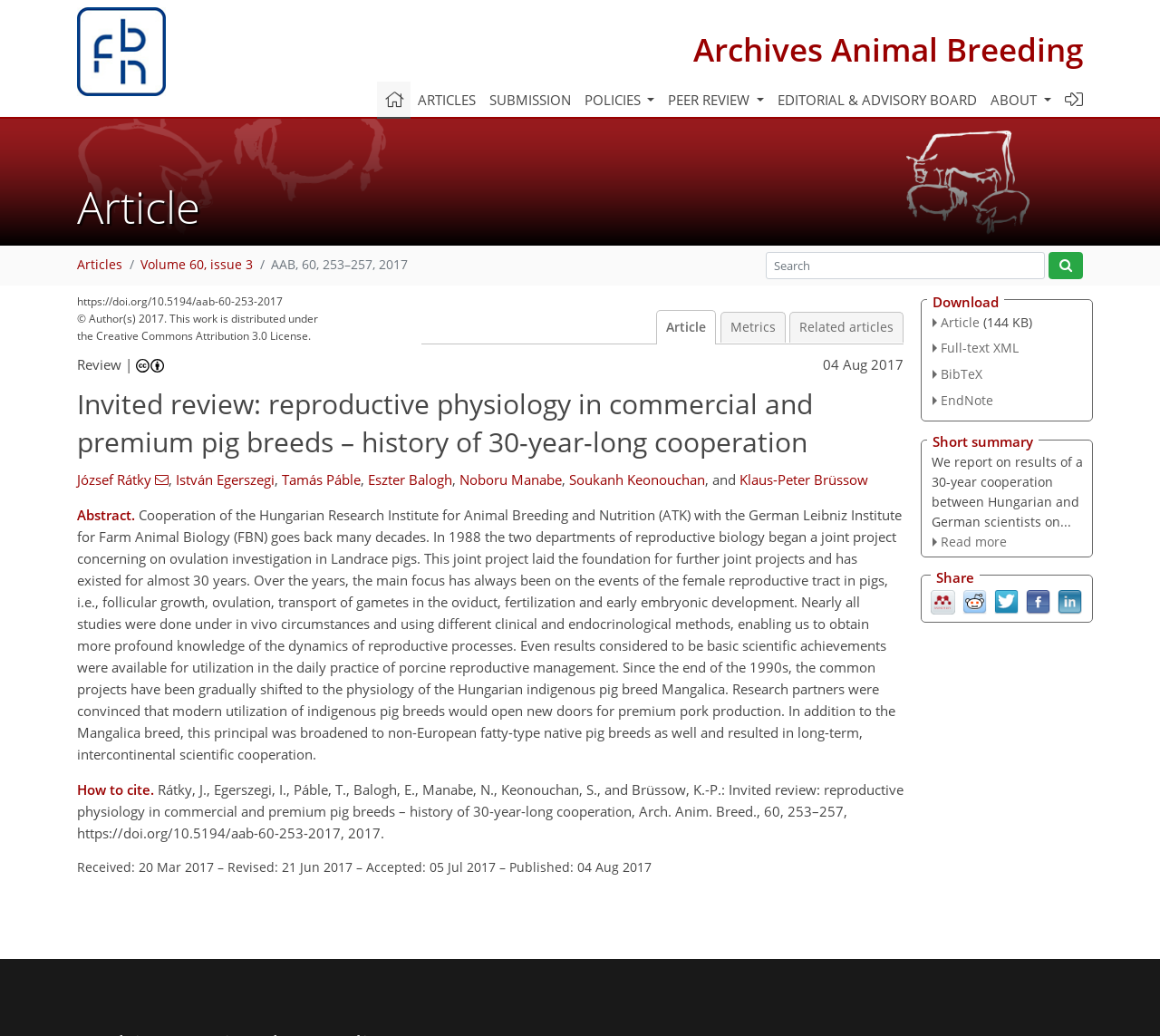Kindly determine the bounding box coordinates of the area that needs to be clicked to fulfill this instruction: "Click on the 'ARTICLES' link".

[0.354, 0.079, 0.416, 0.115]